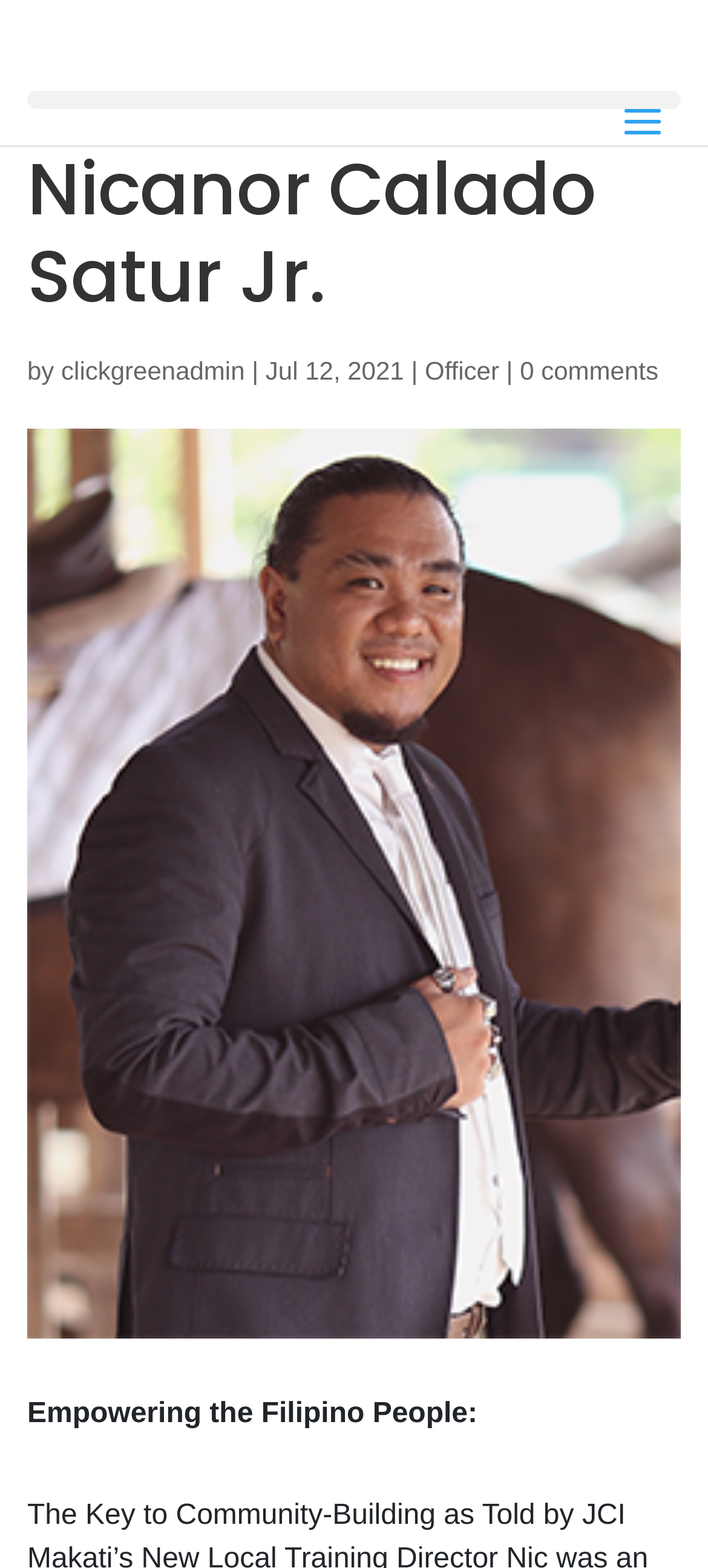Review the image closely and give a comprehensive answer to the question: What is the role of the person mentioned?

The role of the person mentioned is obtained from the link element that reads 'Officer', which is located below the heading element.